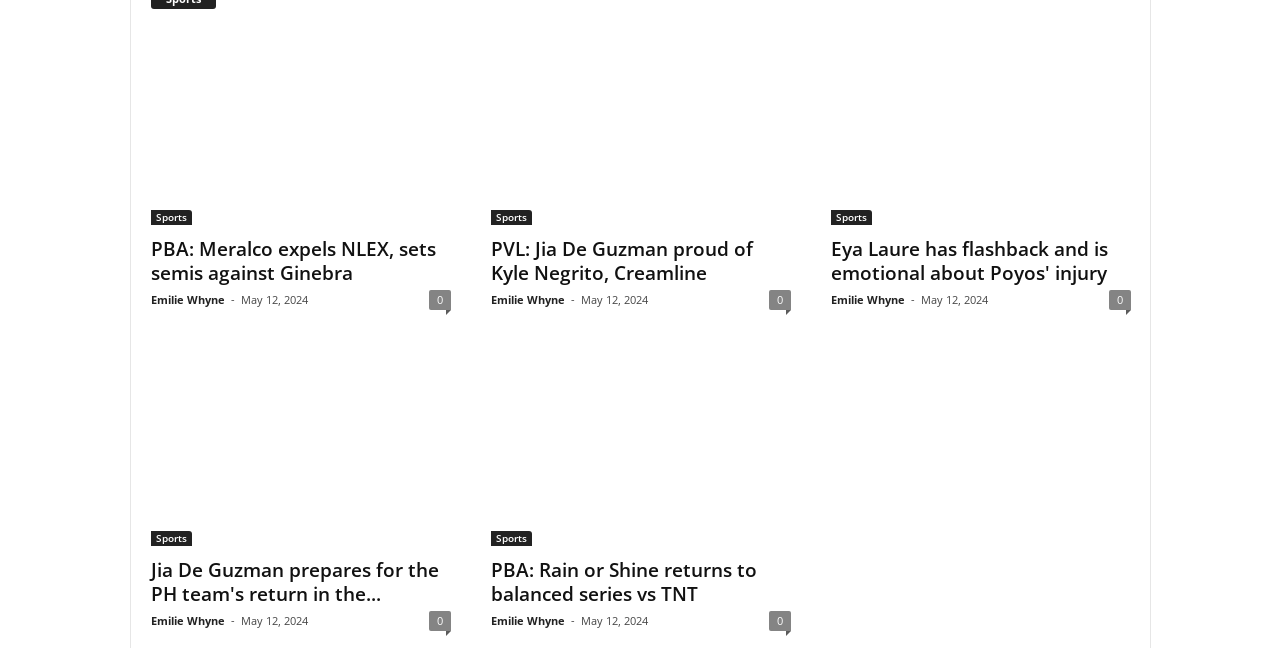Provide a short answer to the following question with just one word or phrase: How many news articles are on this page?

6